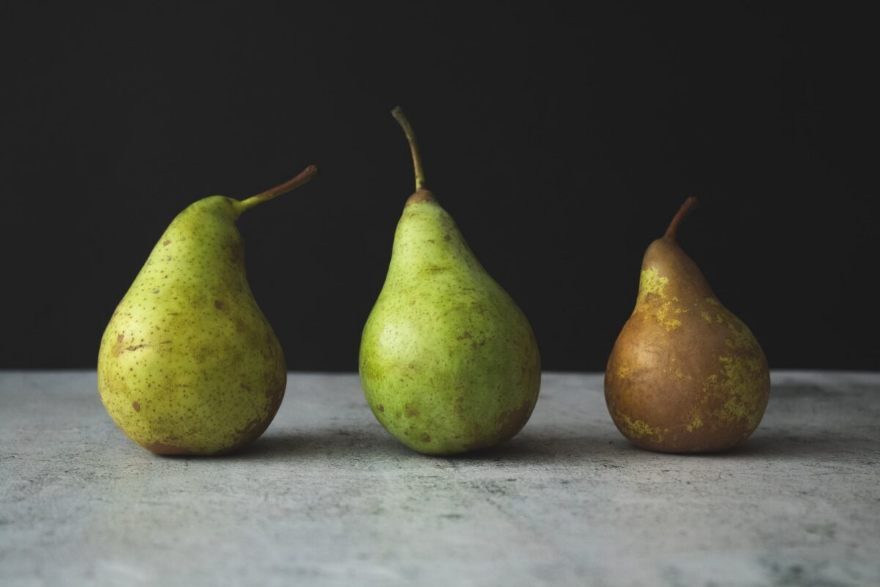What is the texture of the middle pear?
Deliver a detailed and extensive answer to the question.

The caption states that the middle pear has a smooth surface, which is one of the characteristics that distinguish it from the other two pears.